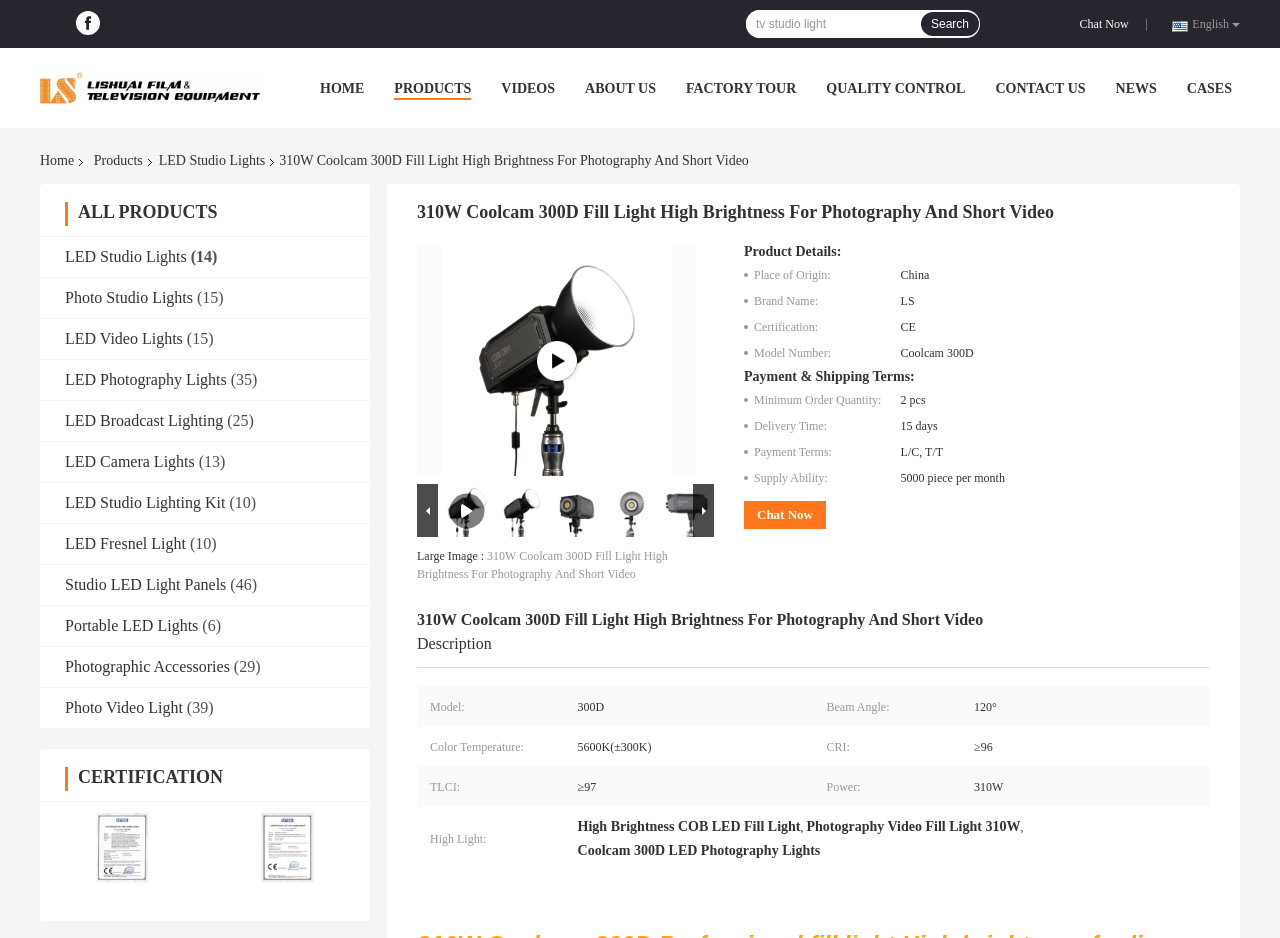What is the language of the website?
Please ensure your answer to the question is detailed and covers all necessary aspects.

I determined the language of the website by looking at the 'English' text at the top right corner of the webpage, which suggests that the website is currently set to English.